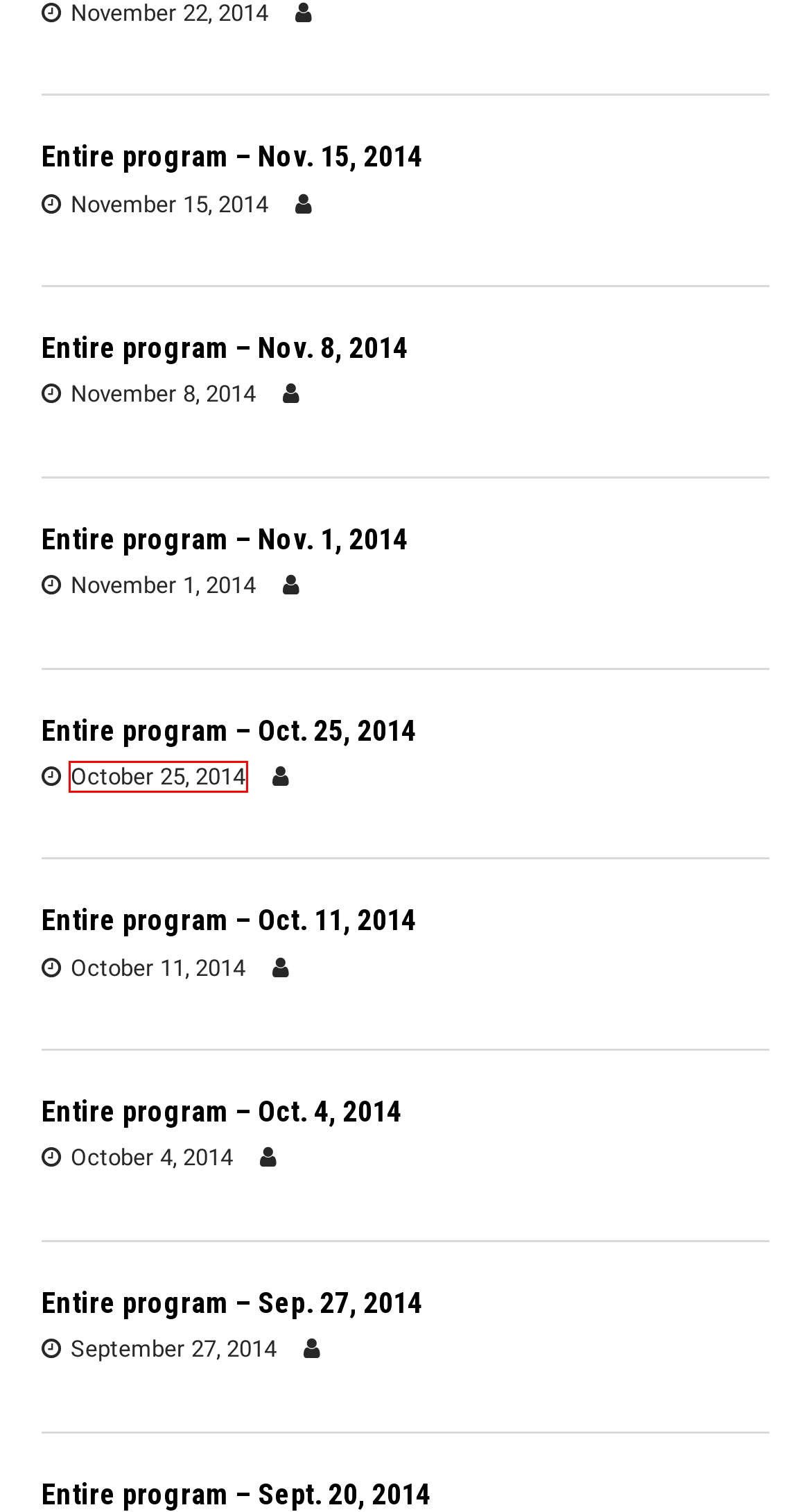You have a screenshot of a webpage with an element surrounded by a red bounding box. Choose the webpage description that best describes the new page after clicking the element inside the red bounding box. Here are the candidates:
A. Entire program – Oct. 25, 2014 – Carolina Connection
B. Entire program – Sept. 20, 2014 – Carolina Connection
C. Entire program – Oct. 4, 2014 – Carolina Connection
D. Entire program – Nov. 1, 2014 – Carolina Connection
E. Entire program – Nov. 8, 2014 – Carolina Connection
F. October 2014 – Carolina Connection
G. Entire program – Sep. 27, 2014 – Carolina Connection
H. September 2014 – Carolina Connection

F